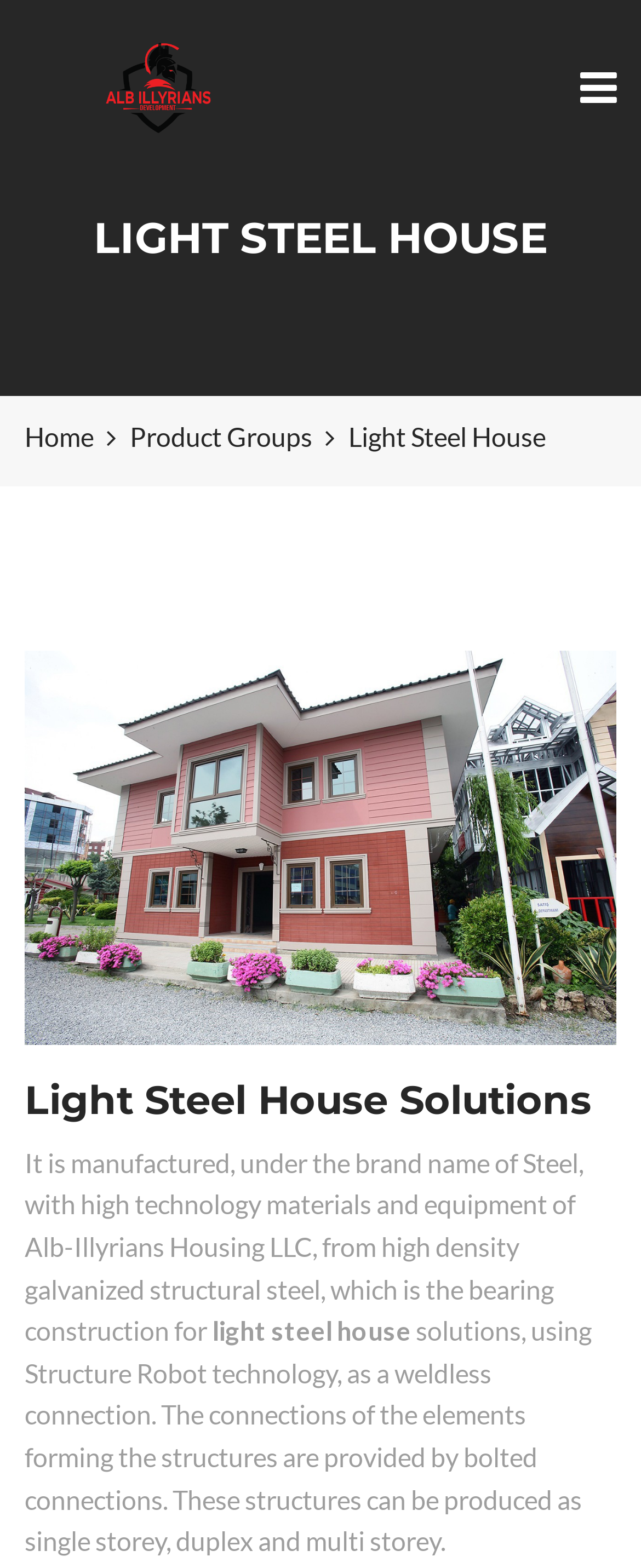What are the possible types of structures that can be produced?
Based on the visual content, answer with a single word or a brief phrase.

Single storey, duplex, and multi storey